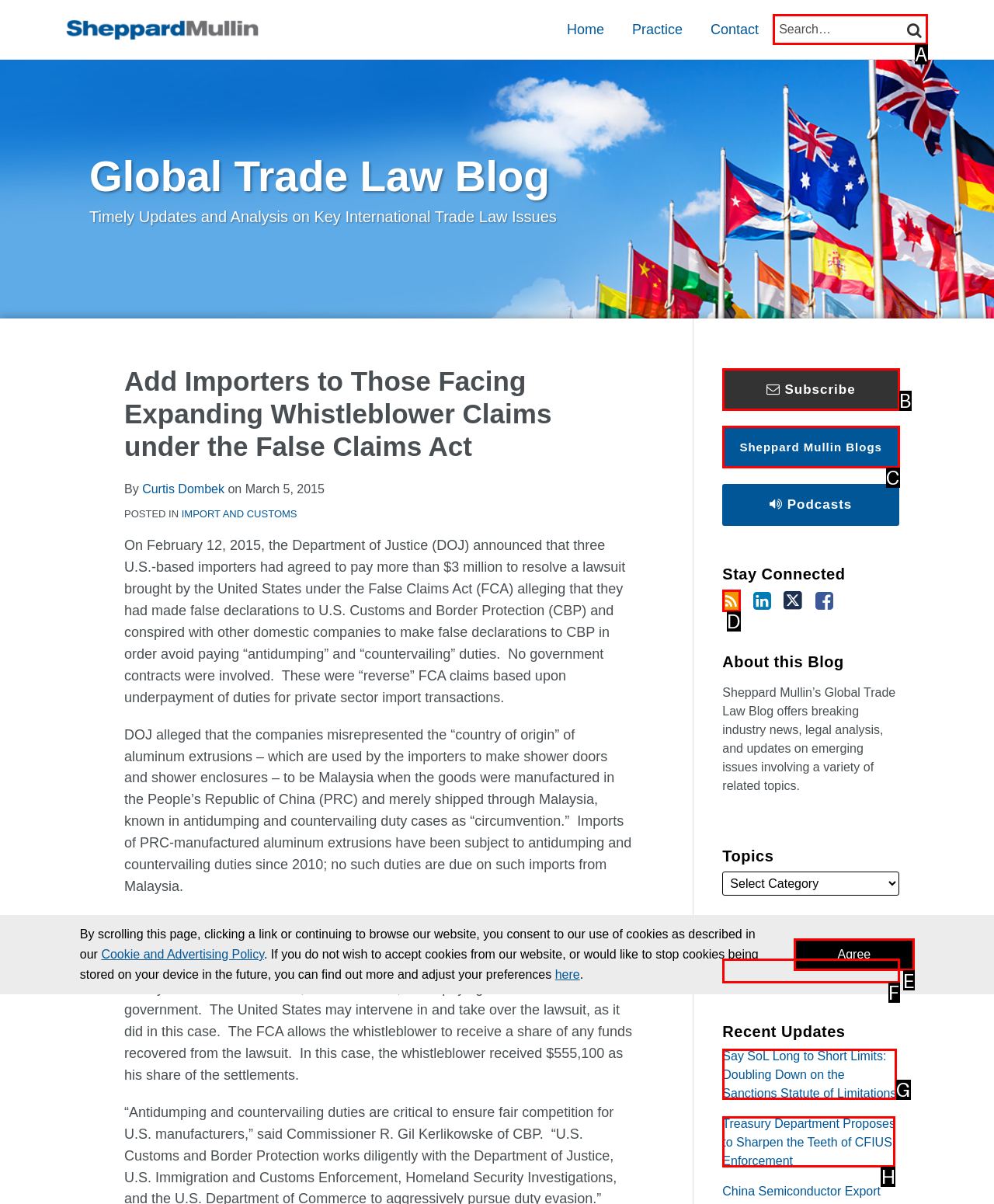For the given instruction: Search for something, determine which boxed UI element should be clicked. Answer with the letter of the corresponding option directly.

A